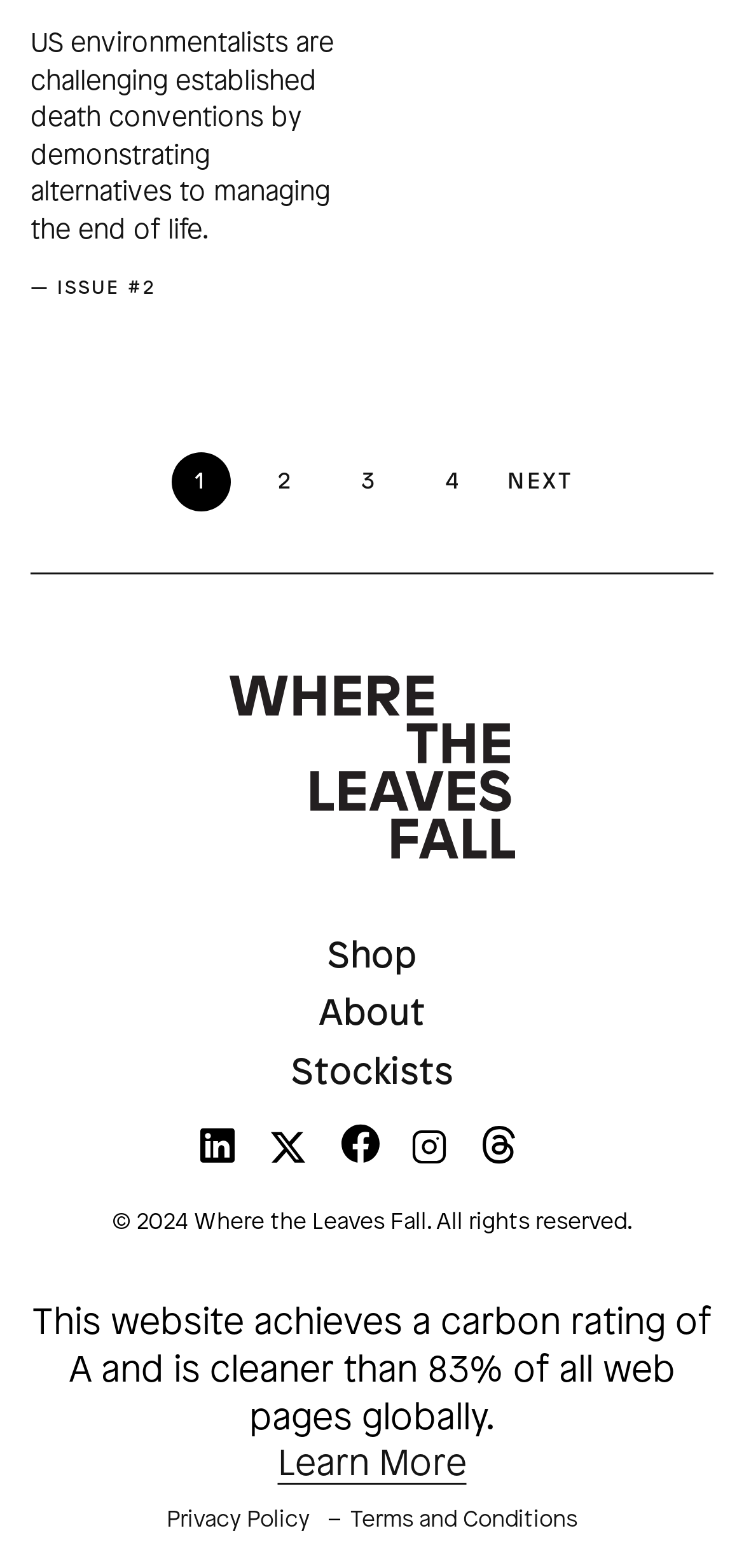Using the provided description: "aria-label="WTLF on xtwitter"", find the bounding box coordinates of the corresponding UI element. The output should be four float numbers between 0 and 1, in the format [left, top, right, bottom].

[0.364, 0.724, 0.41, 0.749]